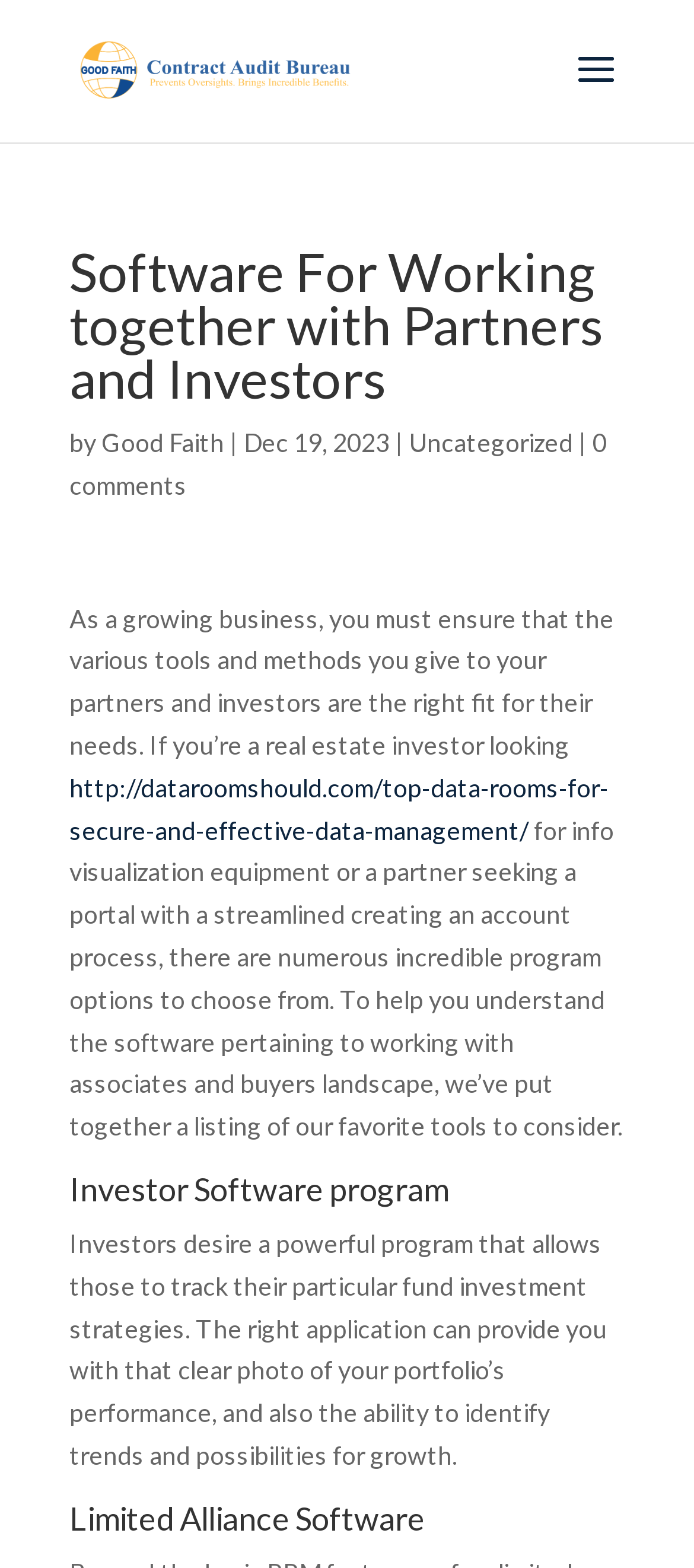Using the webpage screenshot, find the UI element described by Patients & visitors. Provide the bounding box coordinates in the format (top-left x, top-left y, bottom-right x, bottom-right y), ensuring all values are floating point numbers between 0 and 1.

None